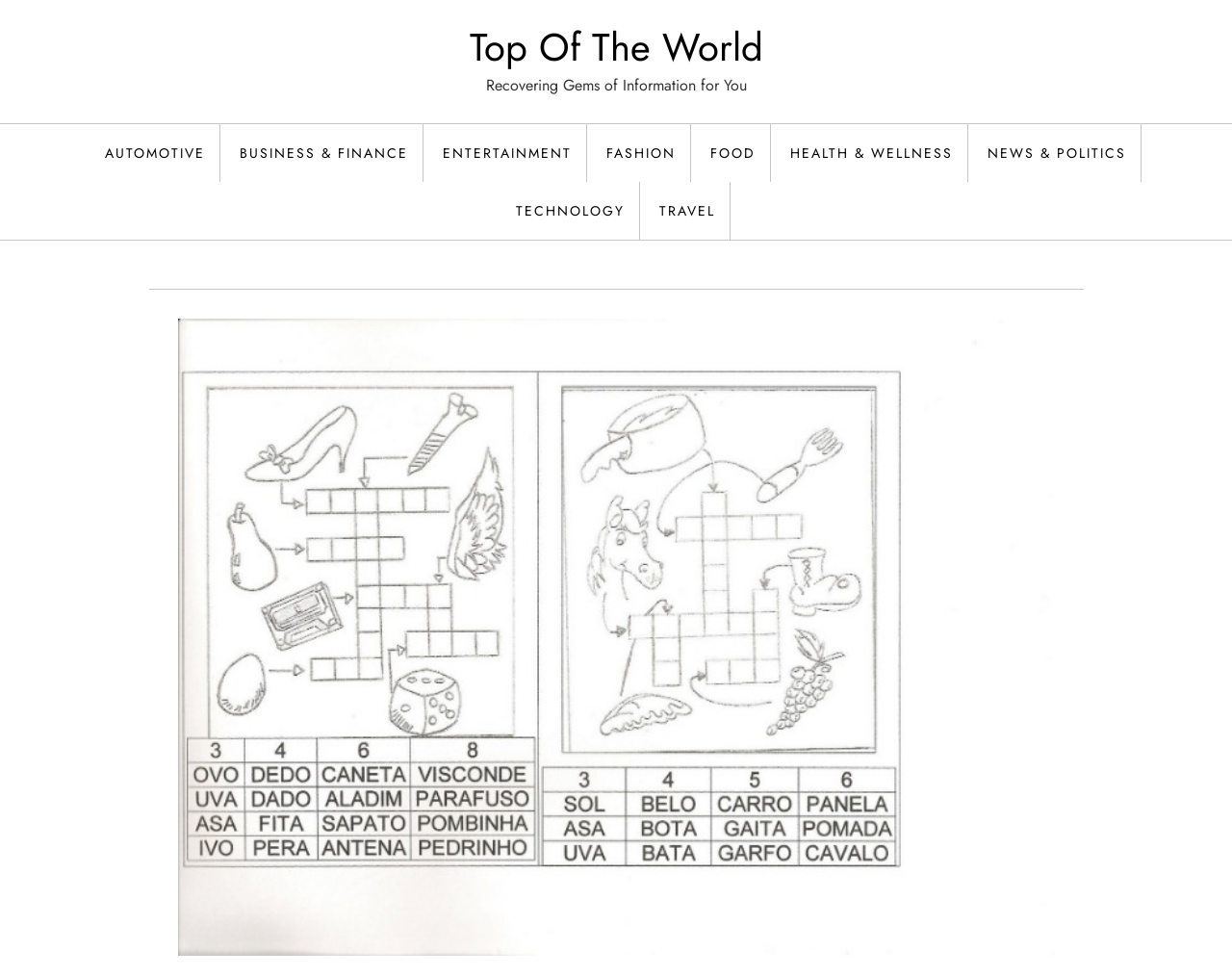Please identify the bounding box coordinates of the element on the webpage that should be clicked to follow this instruction: "Click on the 'About' link". The bounding box coordinates should be given as four float numbers between 0 and 1, formatted as [left, top, right, bottom].

None